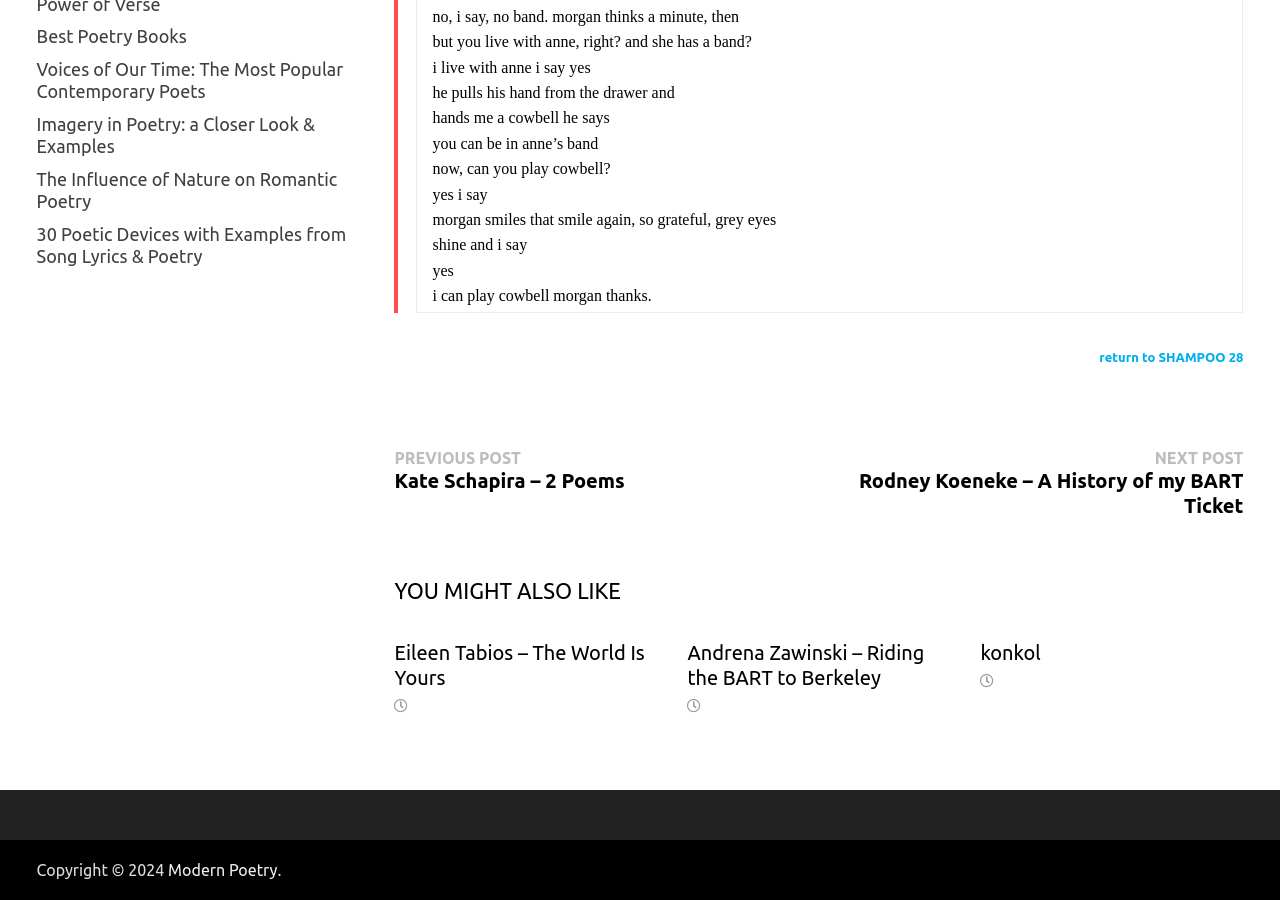Locate the bounding box of the UI element with the following description: "konkol".

[0.766, 0.712, 0.813, 0.737]